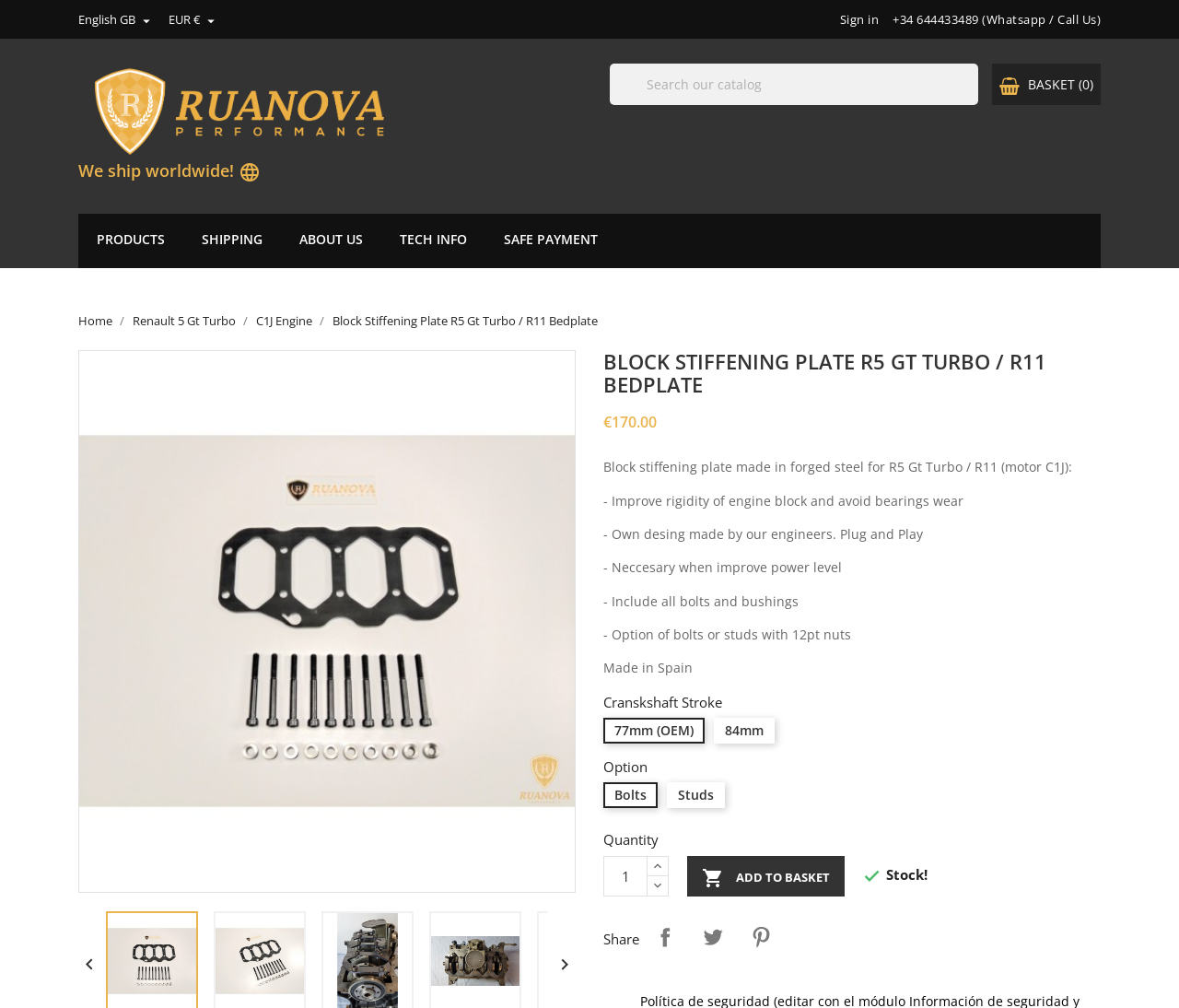What is the default crankshaft stroke option?
Please provide a single word or phrase as the answer based on the screenshot.

77mm (OEM)